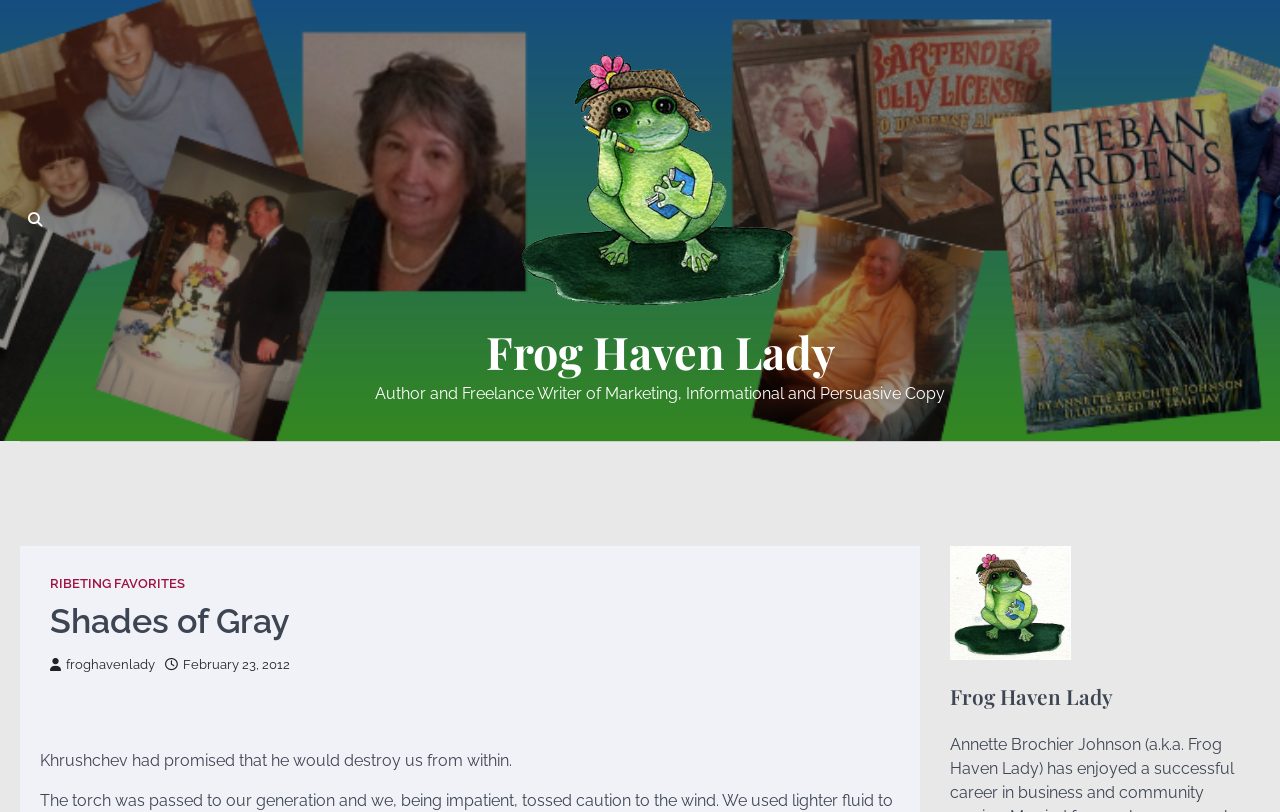Identify and provide the title of the webpage.

Shades of Gray